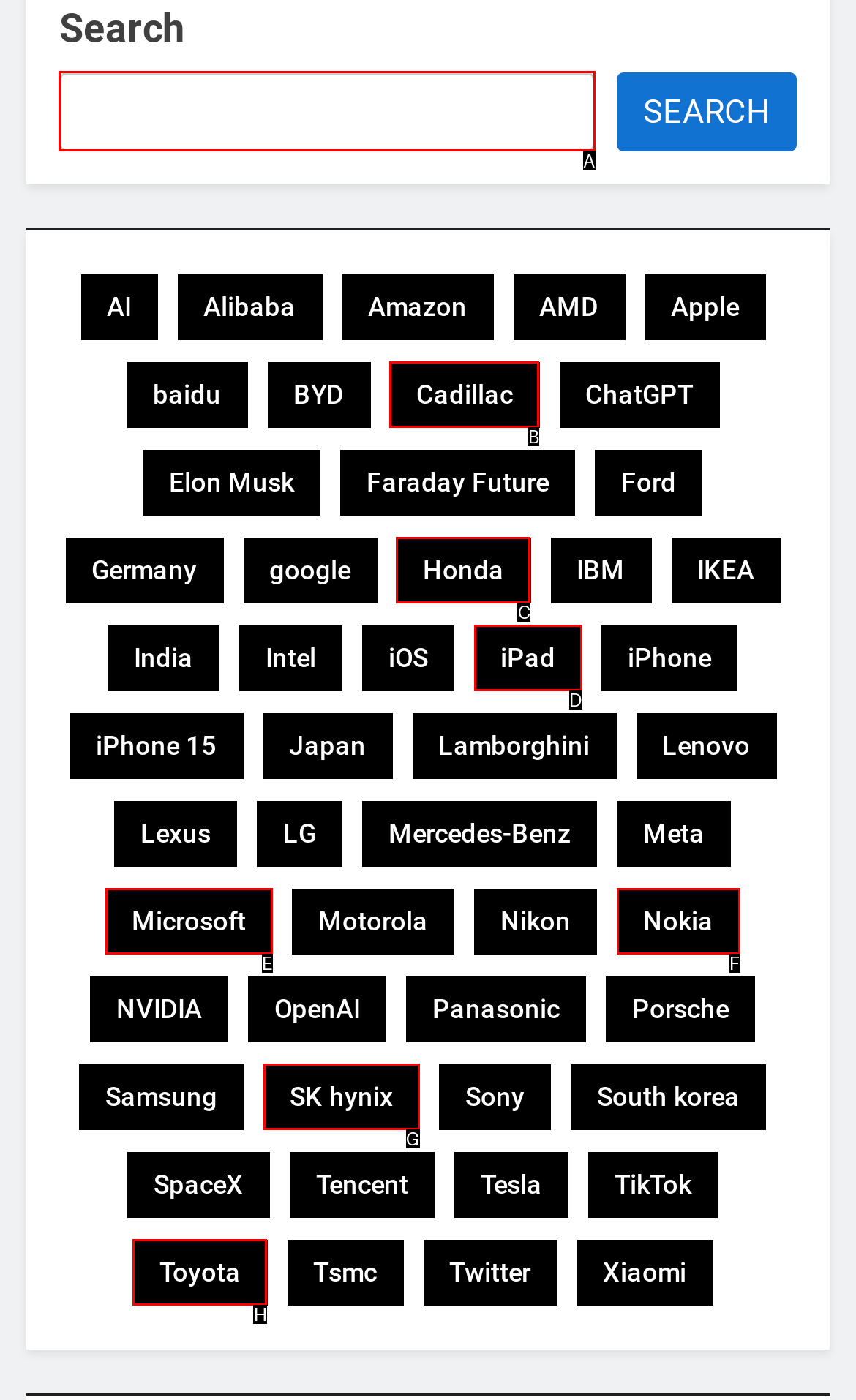Which option should be clicked to execute the following task: Search for something? Respond with the letter of the selected option.

A